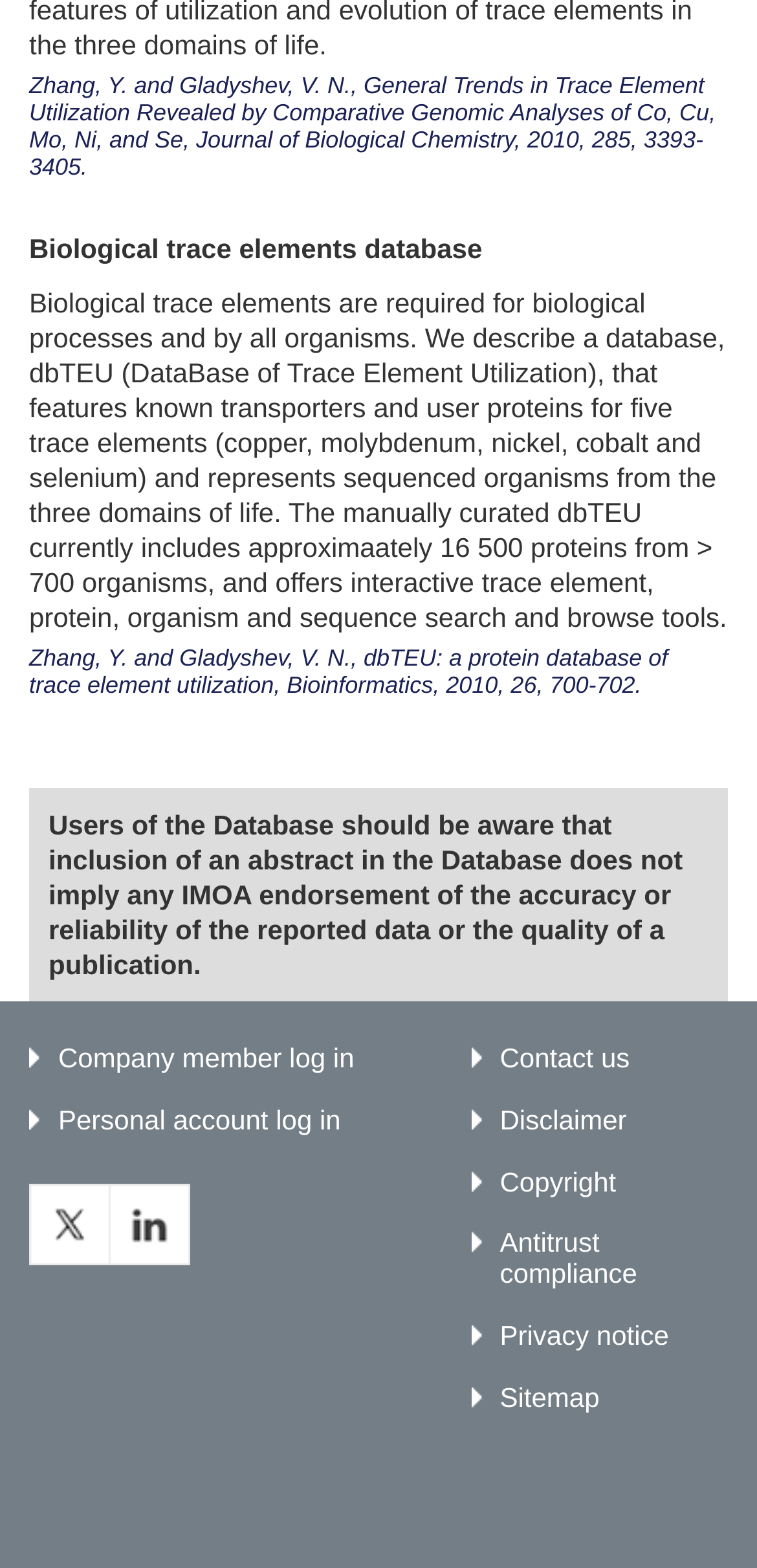Based on the image, please respond to the question with as much detail as possible:
What type of search tools are offered by the dbTEU database?

The webpage states that the dbTEU database offers interactive search and browse tools, including trace element, protein, organism, and sequence search, allowing users to explore the database in a flexible and user-friendly way.